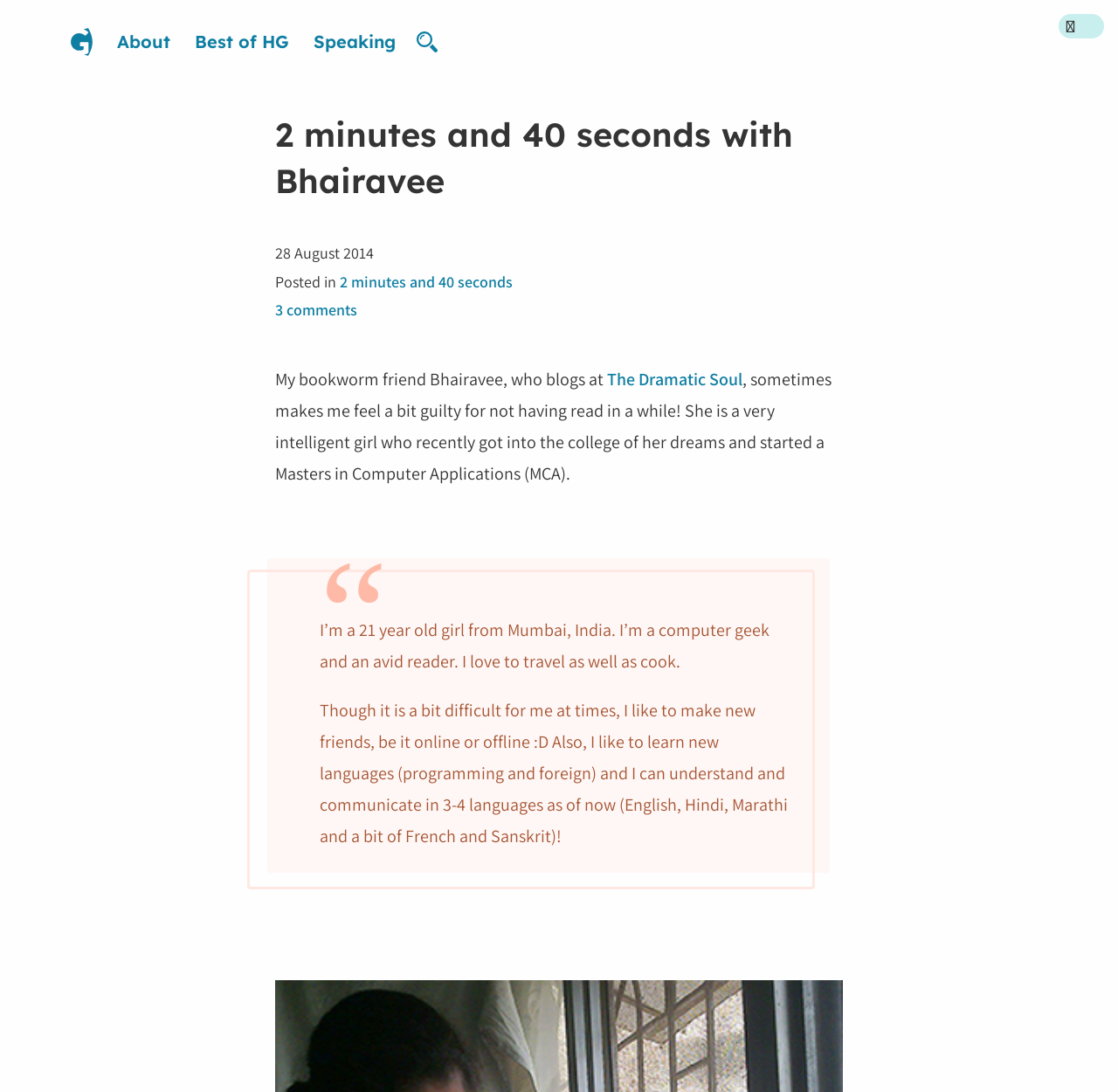Generate the title text from the webpage.

2 minutes and 40 seconds with Bhairavee